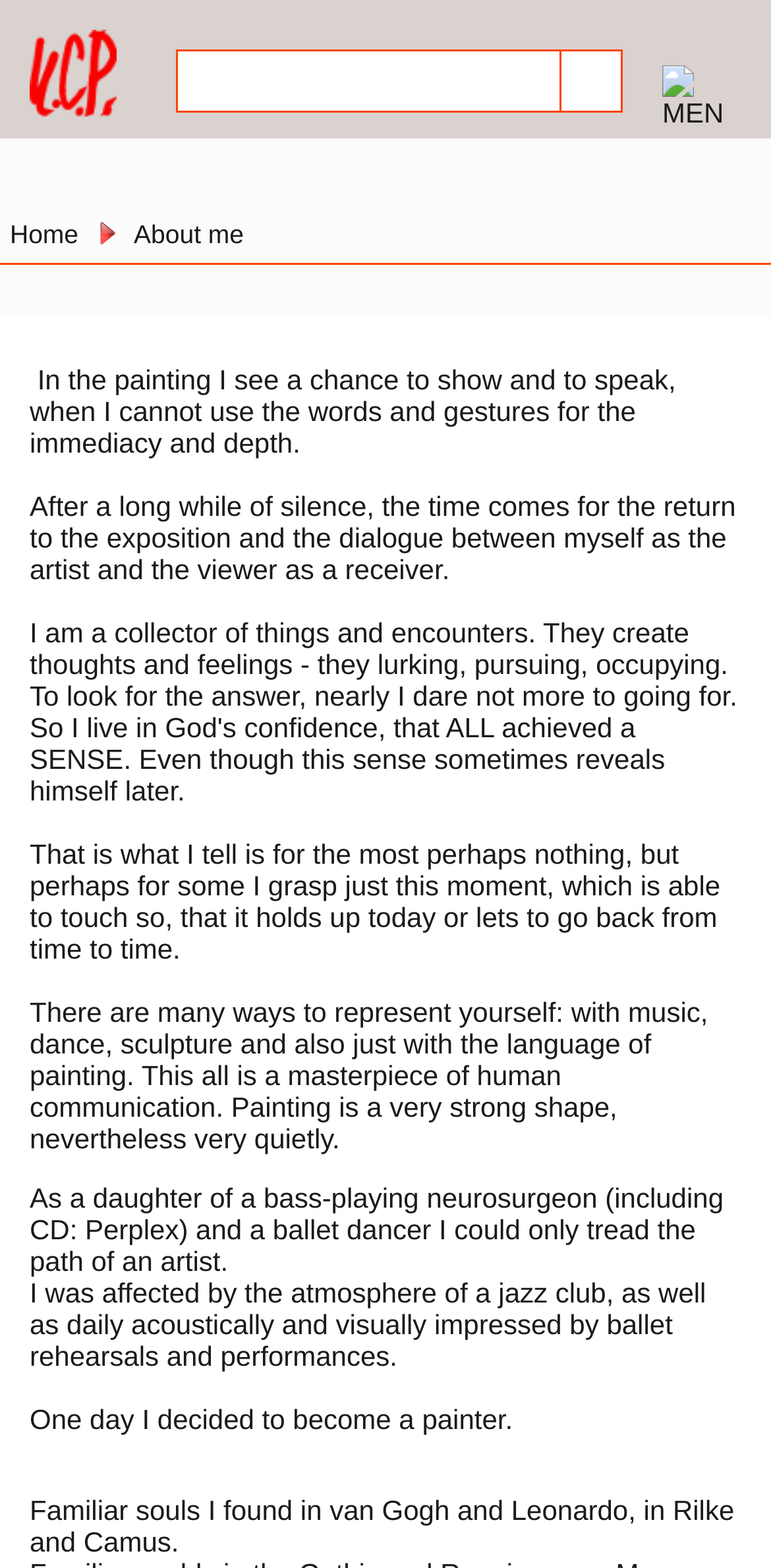Convey a detailed summary of the webpage, mentioning all key elements.

This webpage is an "About me" page of an artist, showcasing their artistic vision and background. At the top left corner, there is a small image, followed by a textbox and a button to the right. A menu icon is located at the top right corner. 

Below the top section, there is a navigation menu with two headings, "Home" and "About me", separated by a spacer image. The "Home" link is located to the left, and the "About me" heading is to its right.

The main content of the page is a series of paragraphs that describe the artist's perspective on painting and their personal background. The text is arranged in a vertical column, starting from the top center of the page. The paragraphs are quite long and expressive, discussing the artist's views on painting as a form of communication, their inspiration from music and dance, and their decision to become a painter. The text also mentions the artist's admiration for famous artists and writers, such as van Gogh, Leonardo, Rilke, and Camus.

There are no other images on the page besides the small image at the top left corner, the menu icon, and the spacer image. The overall layout is simple, with a focus on the artist's written statement.